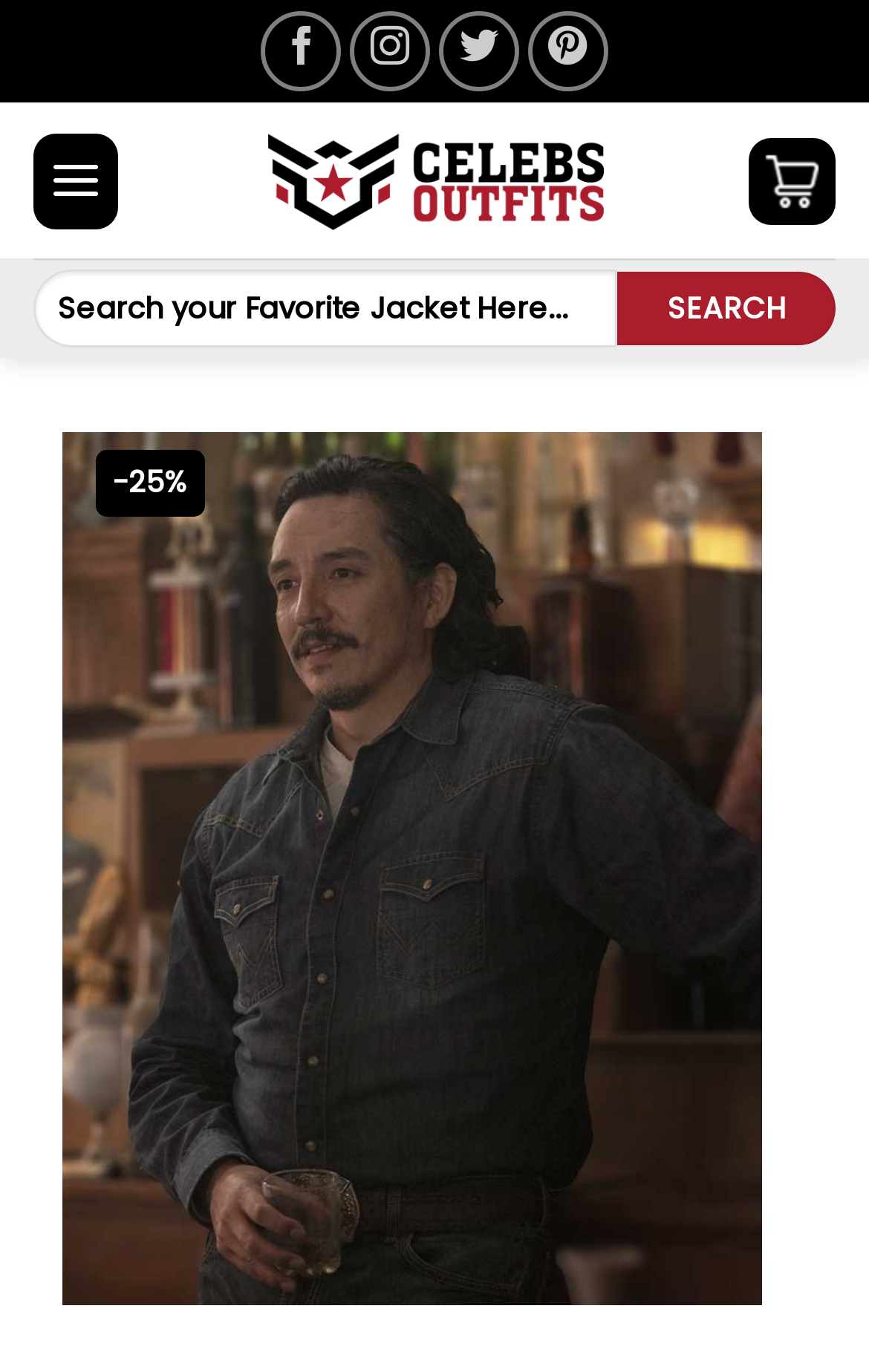Identify the bounding box coordinates for the UI element described as: "aria-label="Menu"".

[0.038, 0.097, 0.136, 0.167]